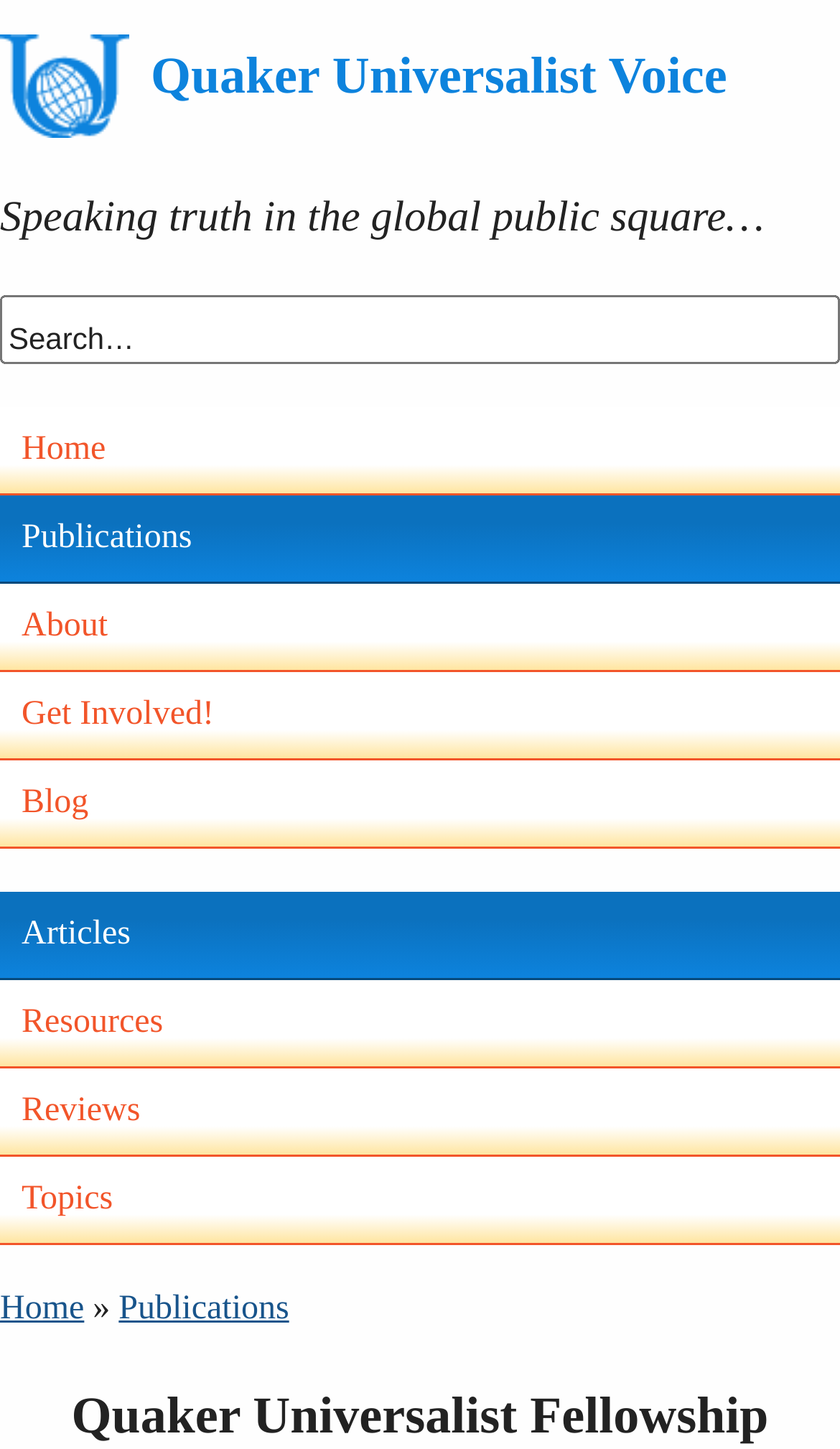Pinpoint the bounding box coordinates of the clickable area necessary to execute the following instruction: "Call Ski Line". The coordinates should be given as four float numbers between 0 and 1, namely [left, top, right, bottom].

None